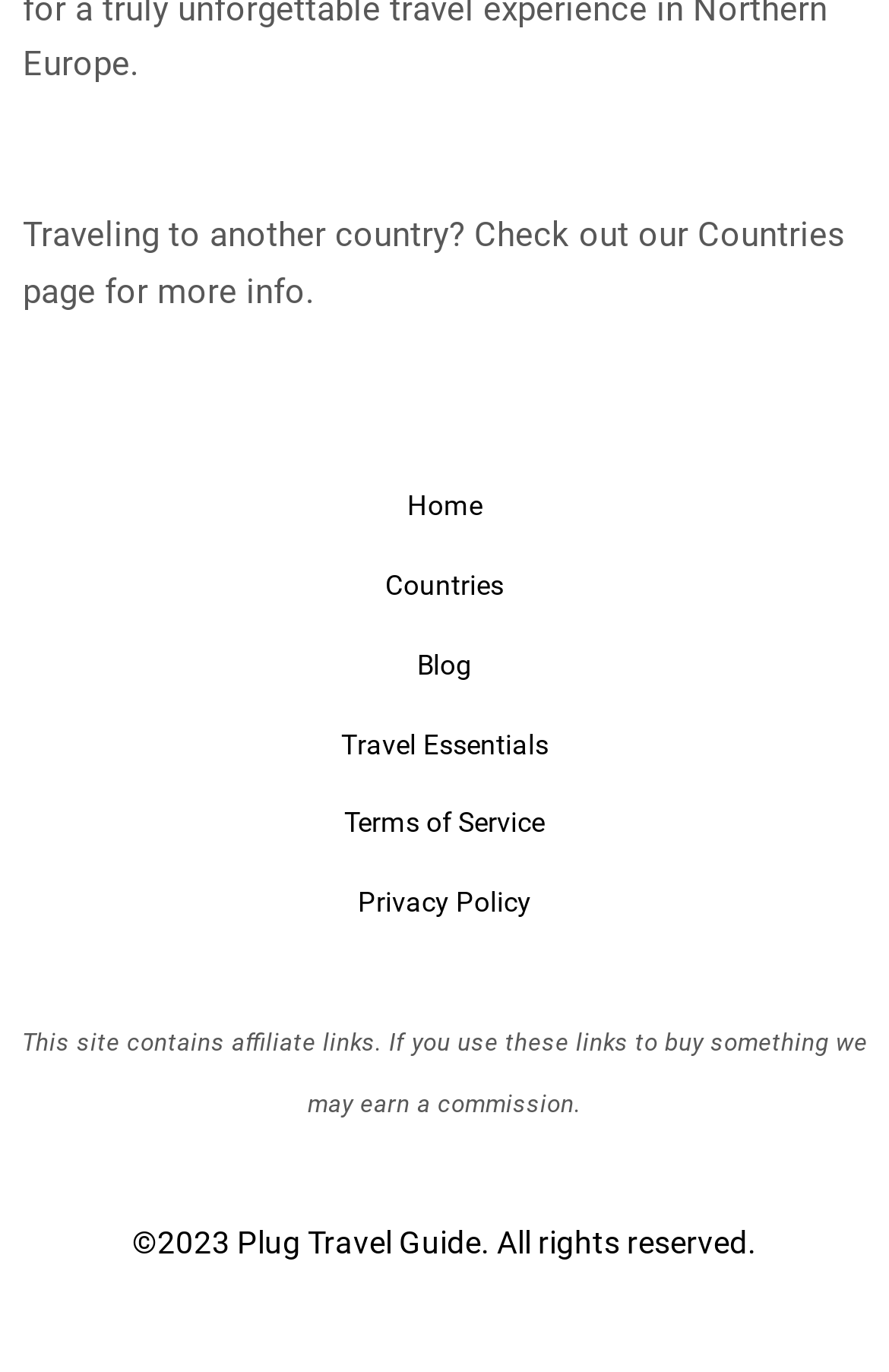Give a one-word or phrase response to the following question: What is the copyright year of the website?

2023